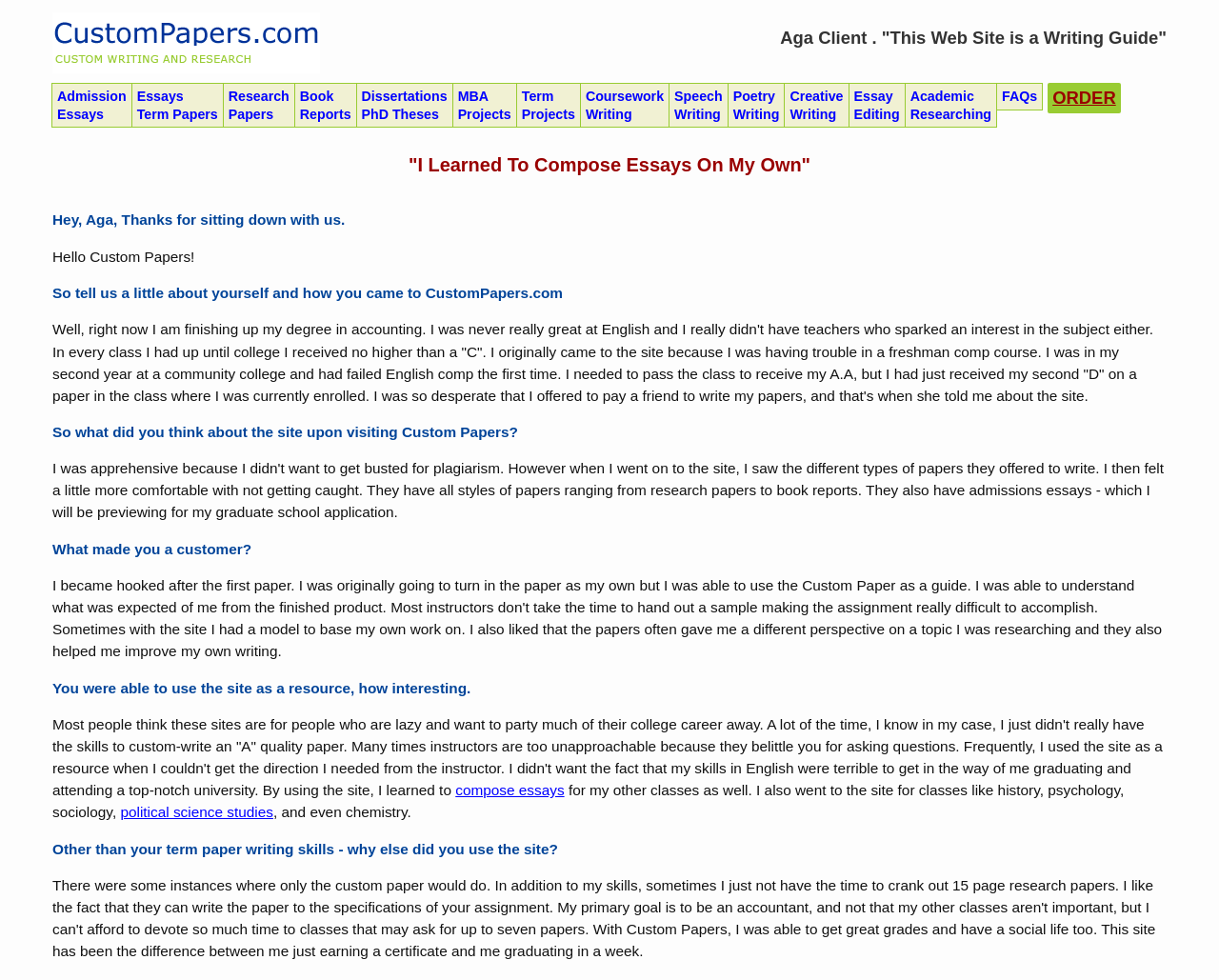What is the name of the website Aga is talking about?
Please answer the question with as much detail and depth as you can.

The name of the website Aga is talking about is CustomPapers.com, which is mentioned in the link 'CustomPapers.com' and also in the text 'Hello Custom Papers!'